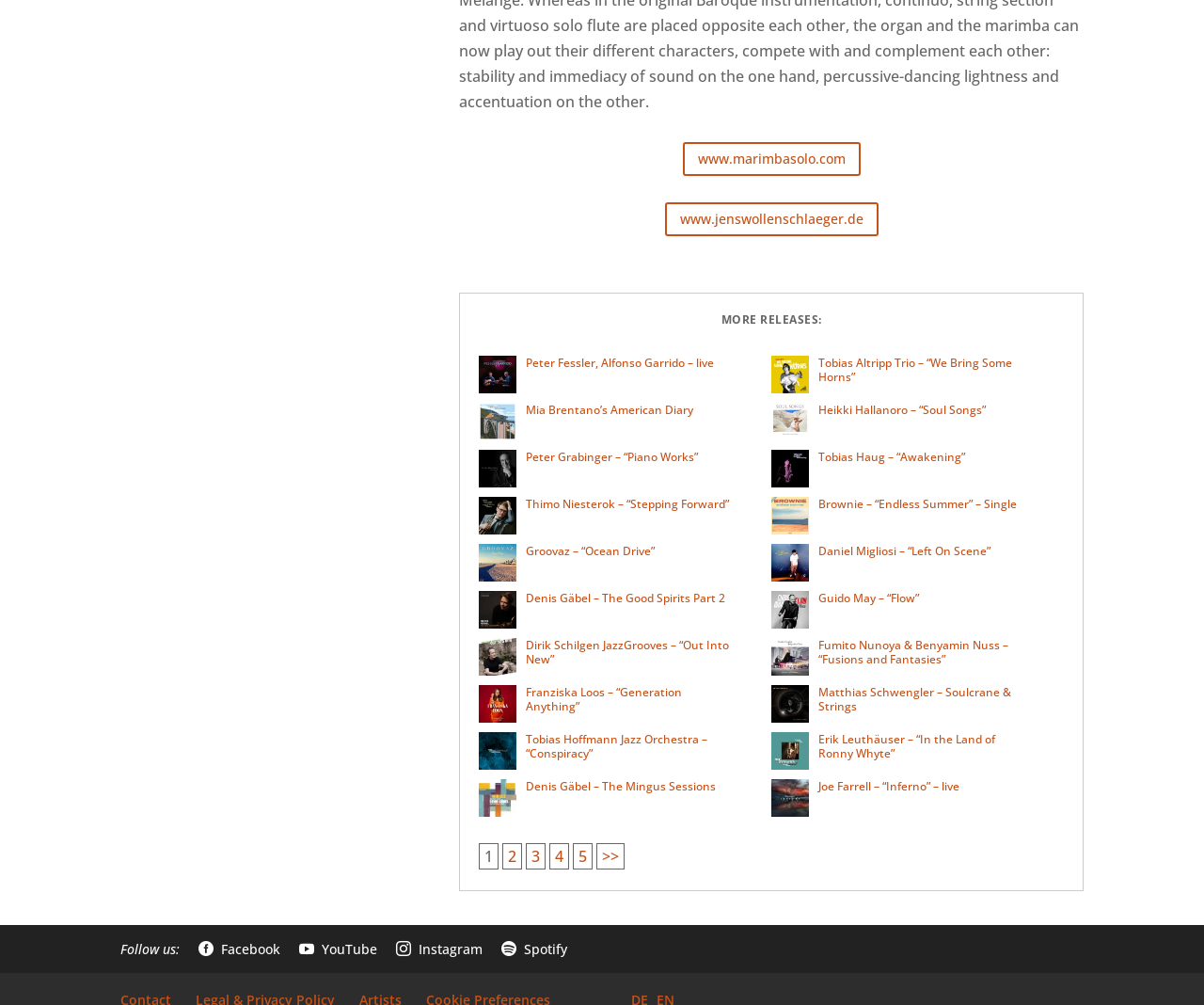Can you specify the bounding box coordinates of the area that needs to be clicked to fulfill the following instruction: "browse the 'Heikki Hallanoro – “Soul Songs”' album"?

[0.641, 0.401, 0.68, 0.447]